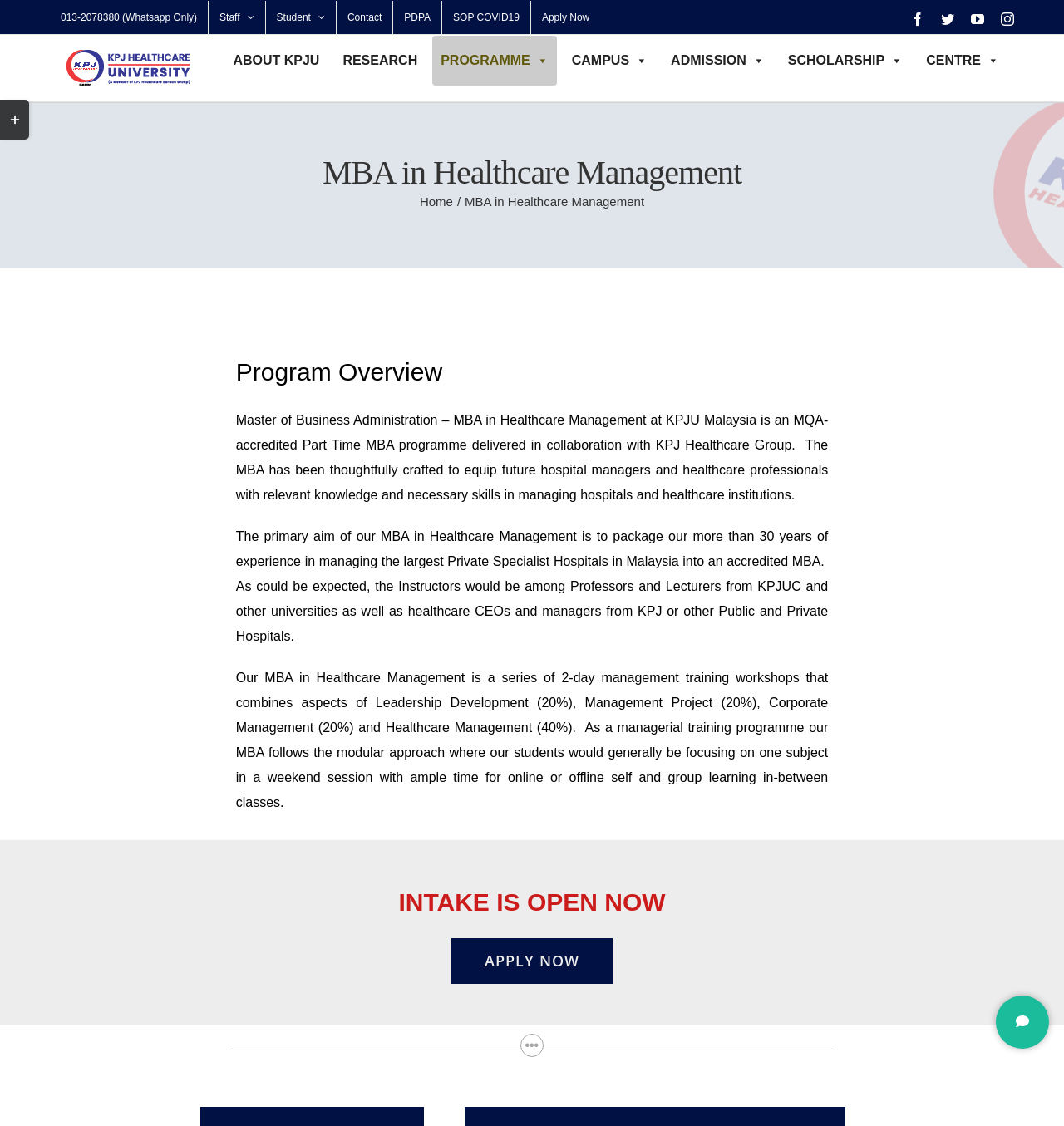Please specify the bounding box coordinates of the area that should be clicked to accomplish the following instruction: "Contact KPJU". The coordinates should consist of four float numbers between 0 and 1, i.e., [left, top, right, bottom].

[0.316, 0.0, 0.369, 0.03]